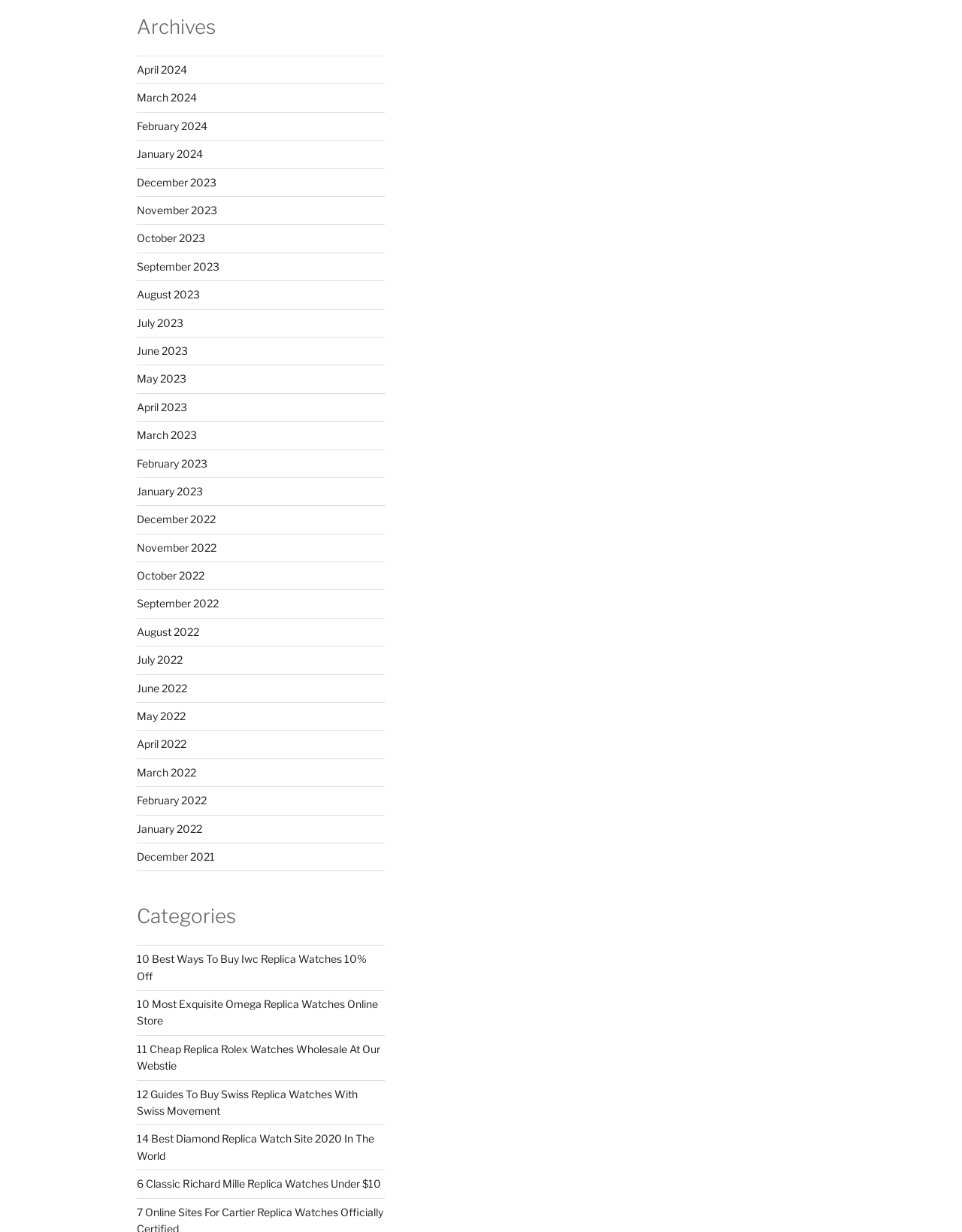Examine the image carefully and respond to the question with a detailed answer: 
How many months are listed?

I counted the number of links with month names, starting from April 2024 to December 2021, and found 24 months listed.